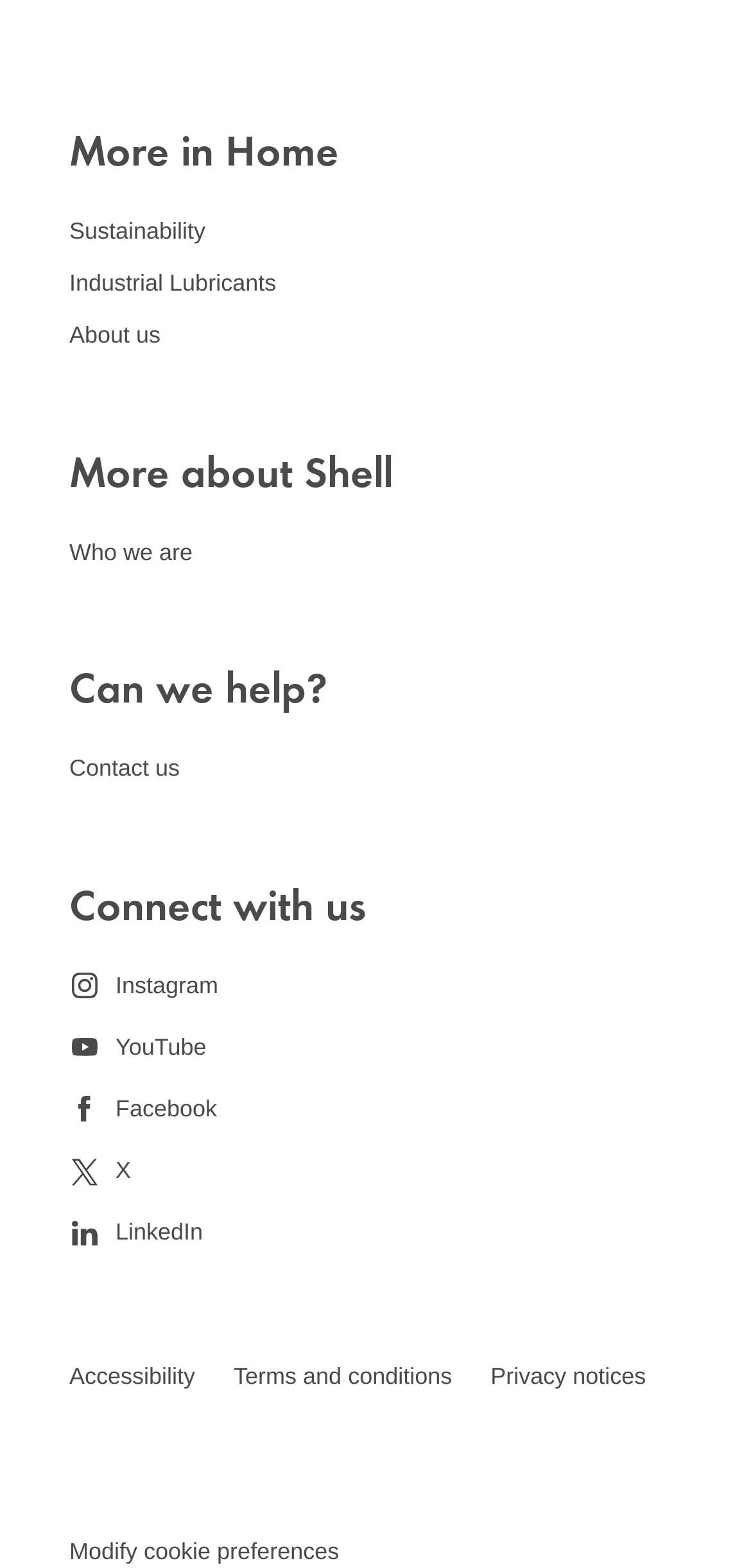What is the first link in the 'Can we help?' section?
Based on the image content, provide your answer in one word or a short phrase.

Contact us